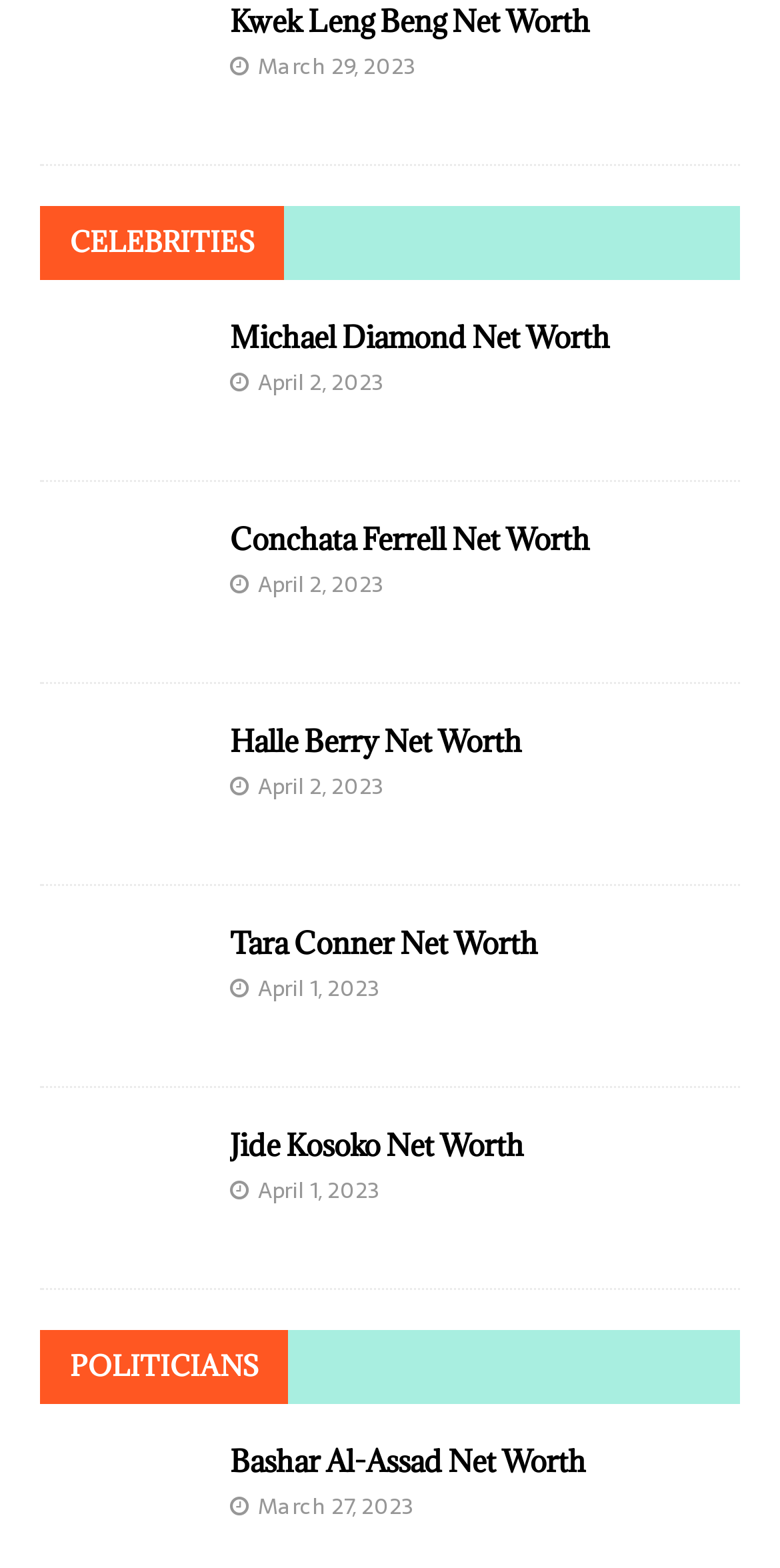Locate the bounding box coordinates for the element described below: "Kwek Leng Beng Net Worth". The coordinates must be four float values between 0 and 1, formatted as [left, top, right, bottom].

[0.295, 0.001, 0.756, 0.025]